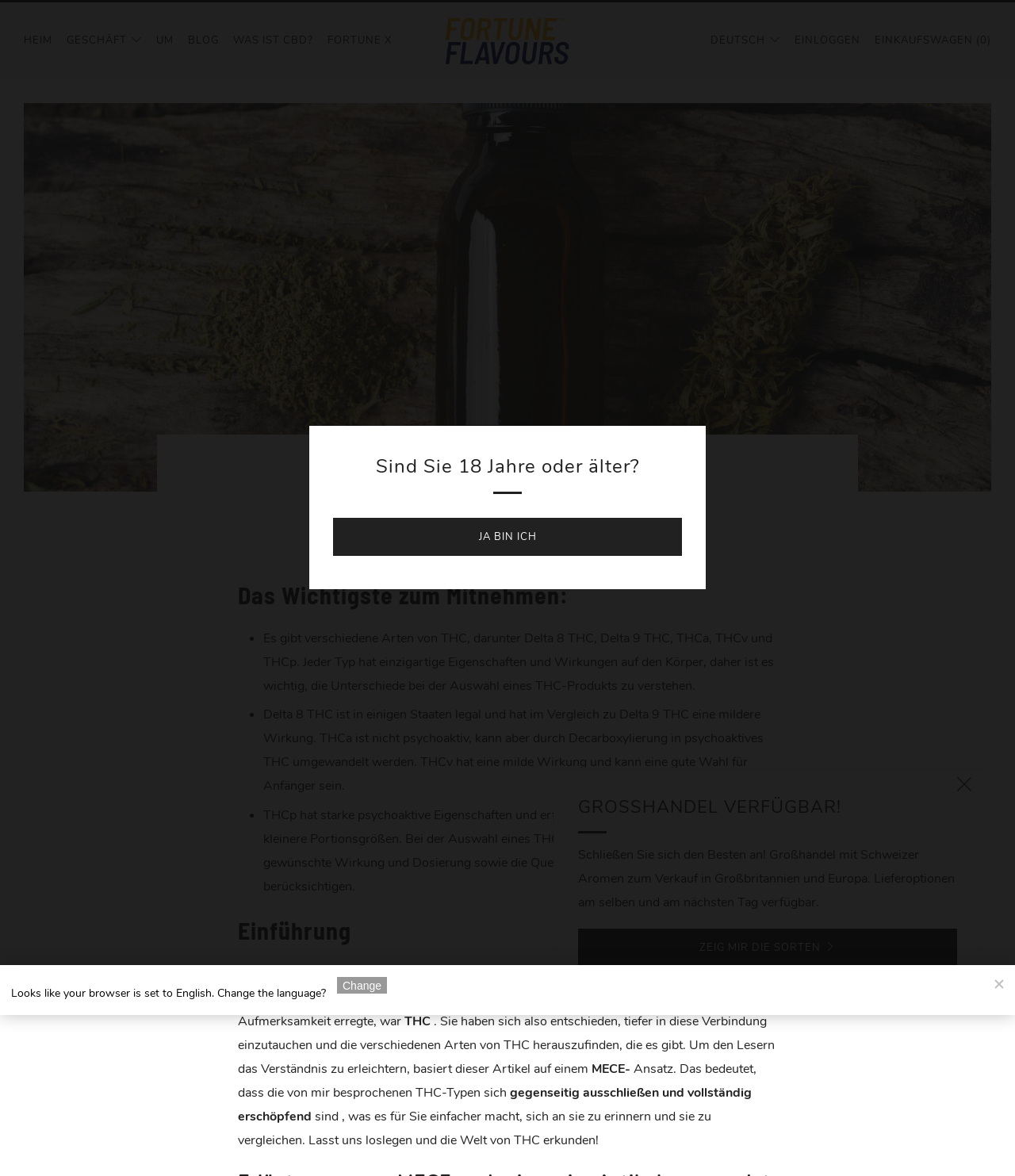Determine the bounding box coordinates of the section to be clicked to follow the instruction: "Select the 'GESCHÄFT' option". The coordinates should be given as four float numbers between 0 and 1, formatted as [left, top, right, bottom].

[0.066, 0.024, 0.14, 0.045]